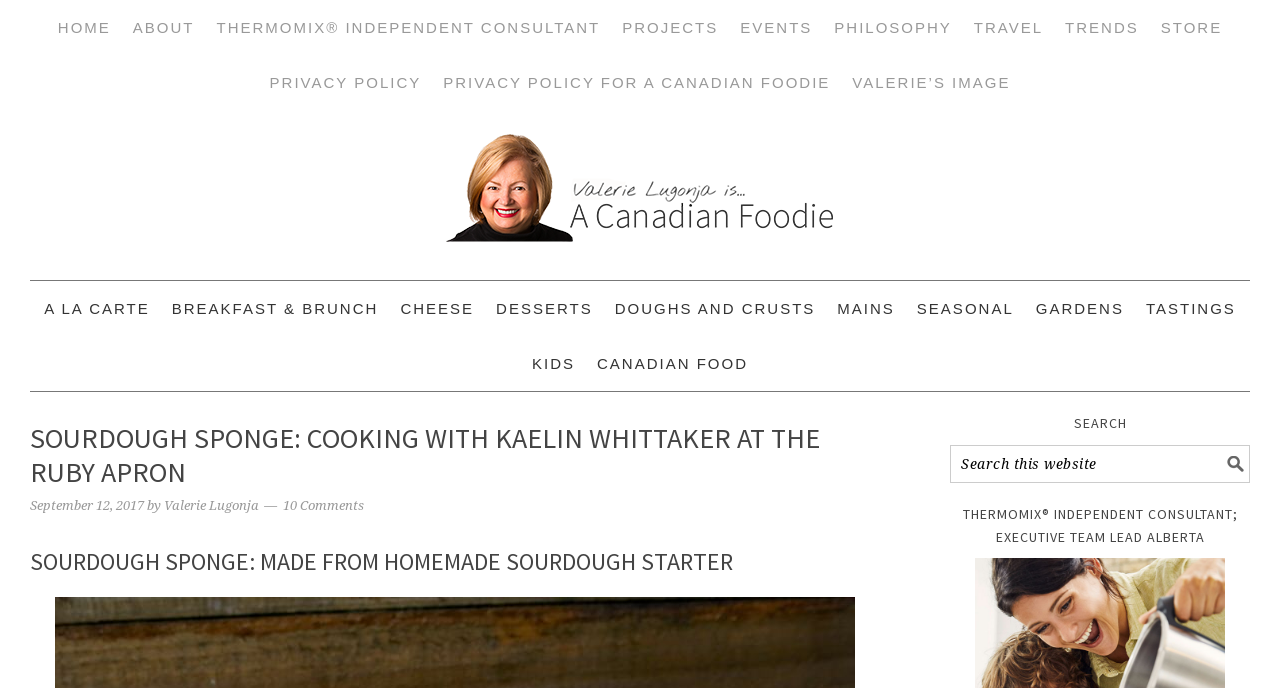Identify the bounding box coordinates of the area that should be clicked in order to complete the given instruction: "view about page". The bounding box coordinates should be four float numbers between 0 and 1, i.e., [left, top, right, bottom].

[0.096, 0.0, 0.16, 0.08]